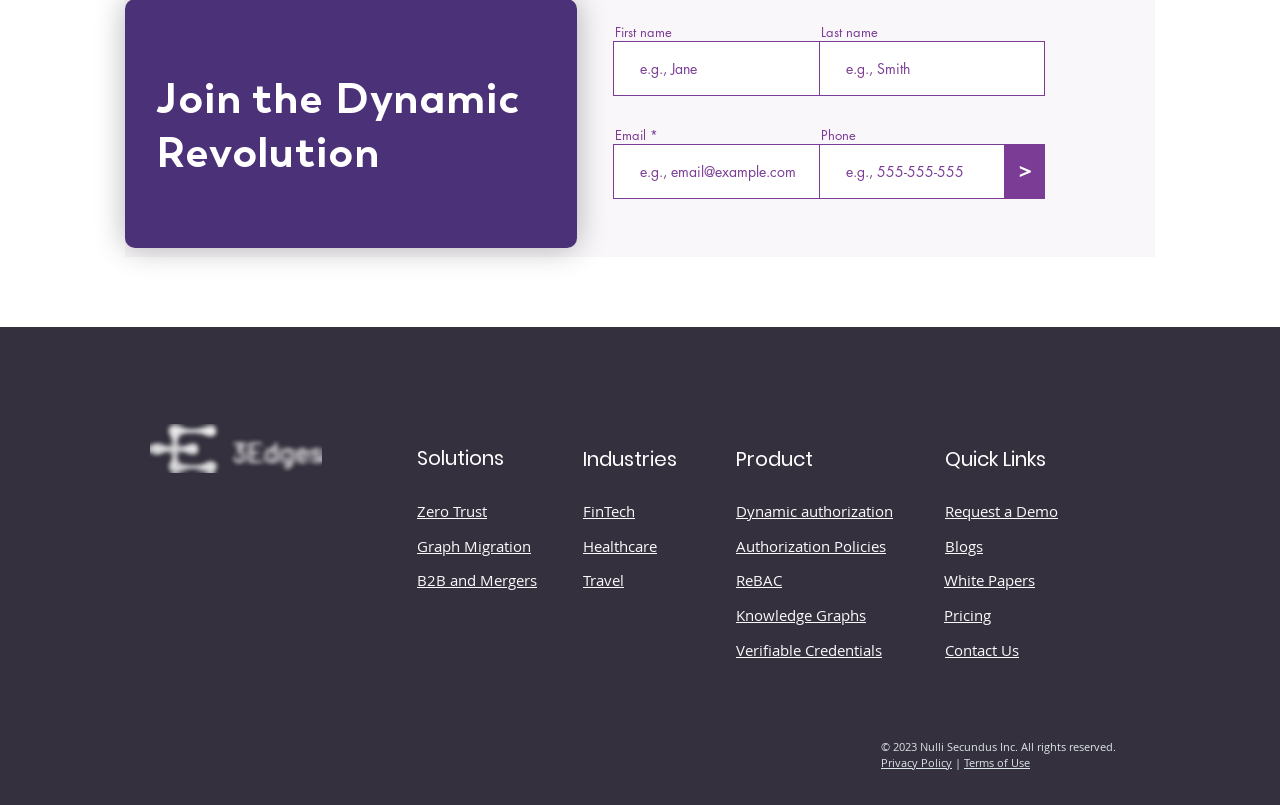Determine the bounding box coordinates for the clickable element to execute this instruction: "View GitHub page". Provide the coordinates as four float numbers between 0 and 1, i.e., [left, top, right, bottom].

[0.117, 0.908, 0.148, 0.957]